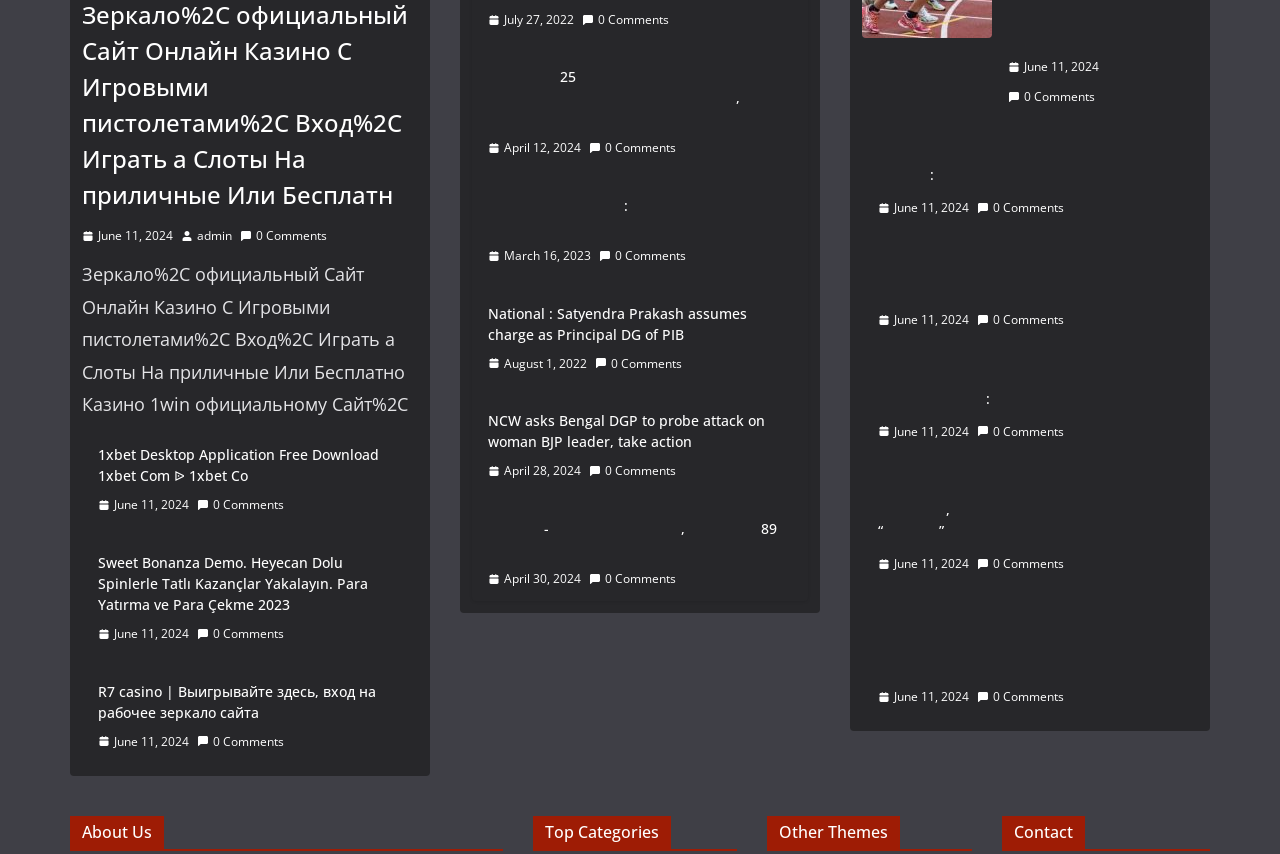Using the information from the screenshot, answer the following question thoroughly:
What is the title of the third article?

I found the title by looking at the heading element with the text 'Sweet Bonanza Demo. Heyecan Dolu Spinlerle Tatlı Kazançlar Yakalayın. Para Yatırma ve Para Çekme 2023' which is located below the second article.